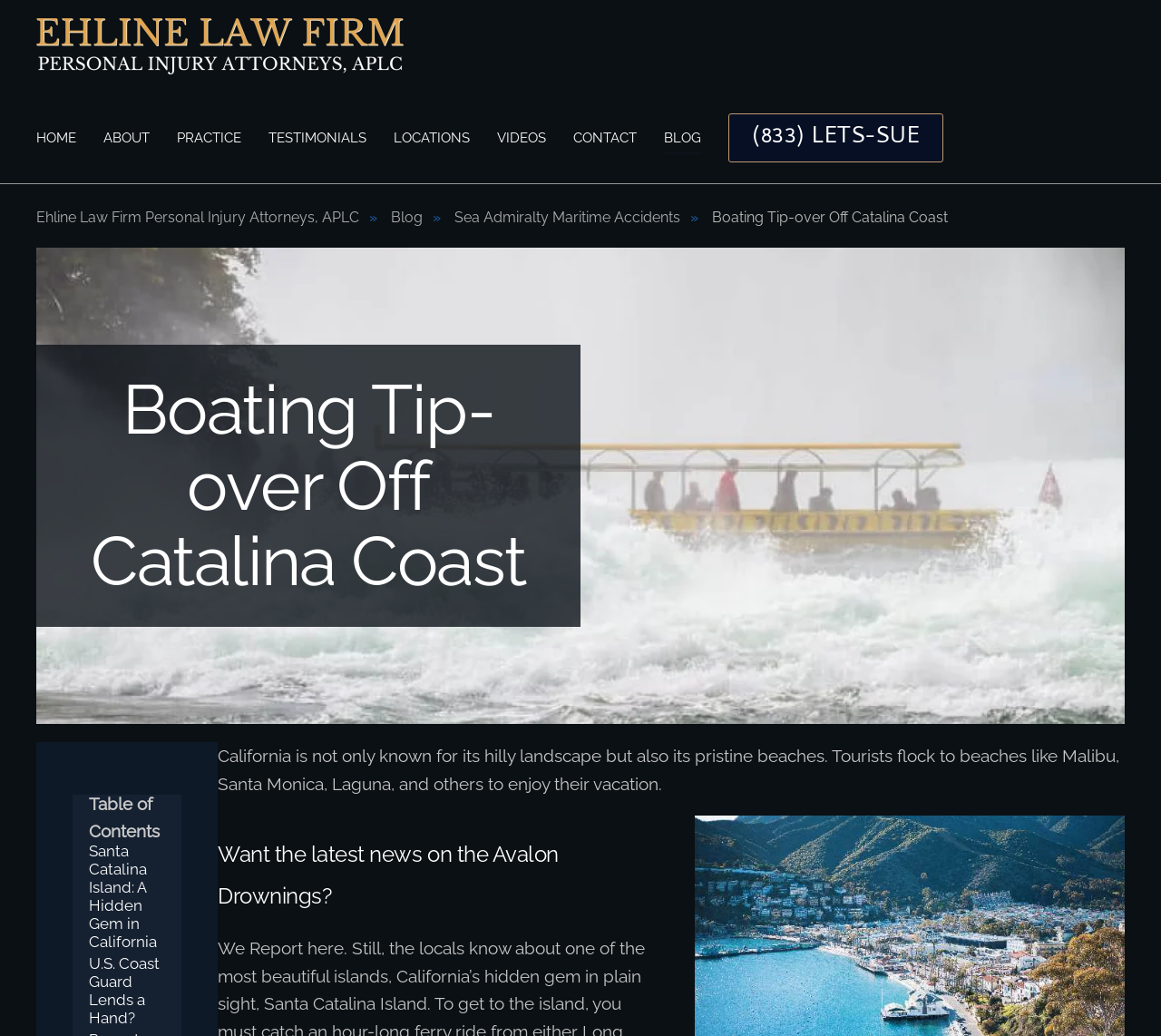What is the topic of the article on this webpage?
Using the image, respond with a single word or phrase.

Boating accident